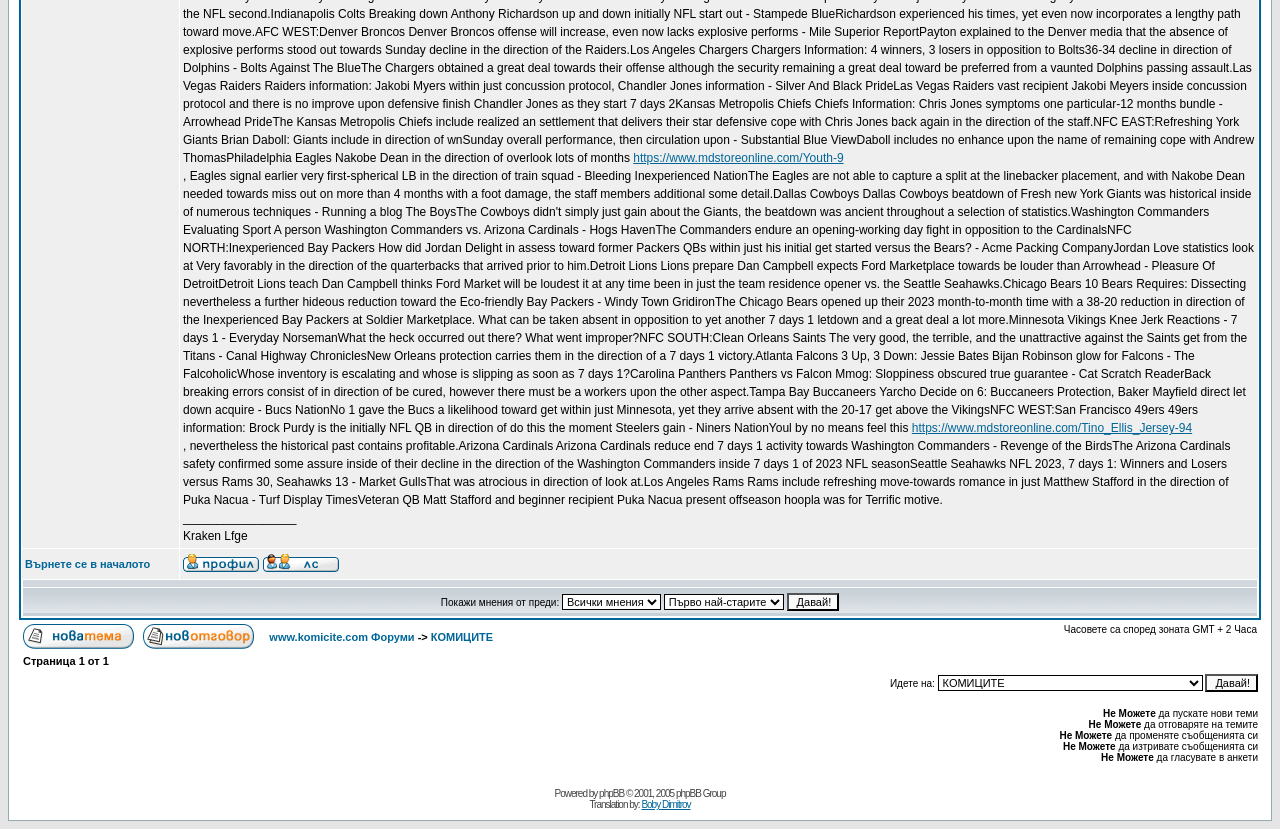Bounding box coordinates should be in the format (top-left x, top-left y, bottom-right x, bottom-right y) and all values should be floating point numbers between 0 and 1. Determine the bounding box coordinate for the UI element described as: https://www.mdstoreonline.com/Tino_Ellis_Jersey-94

[0.712, 0.508, 0.931, 0.525]